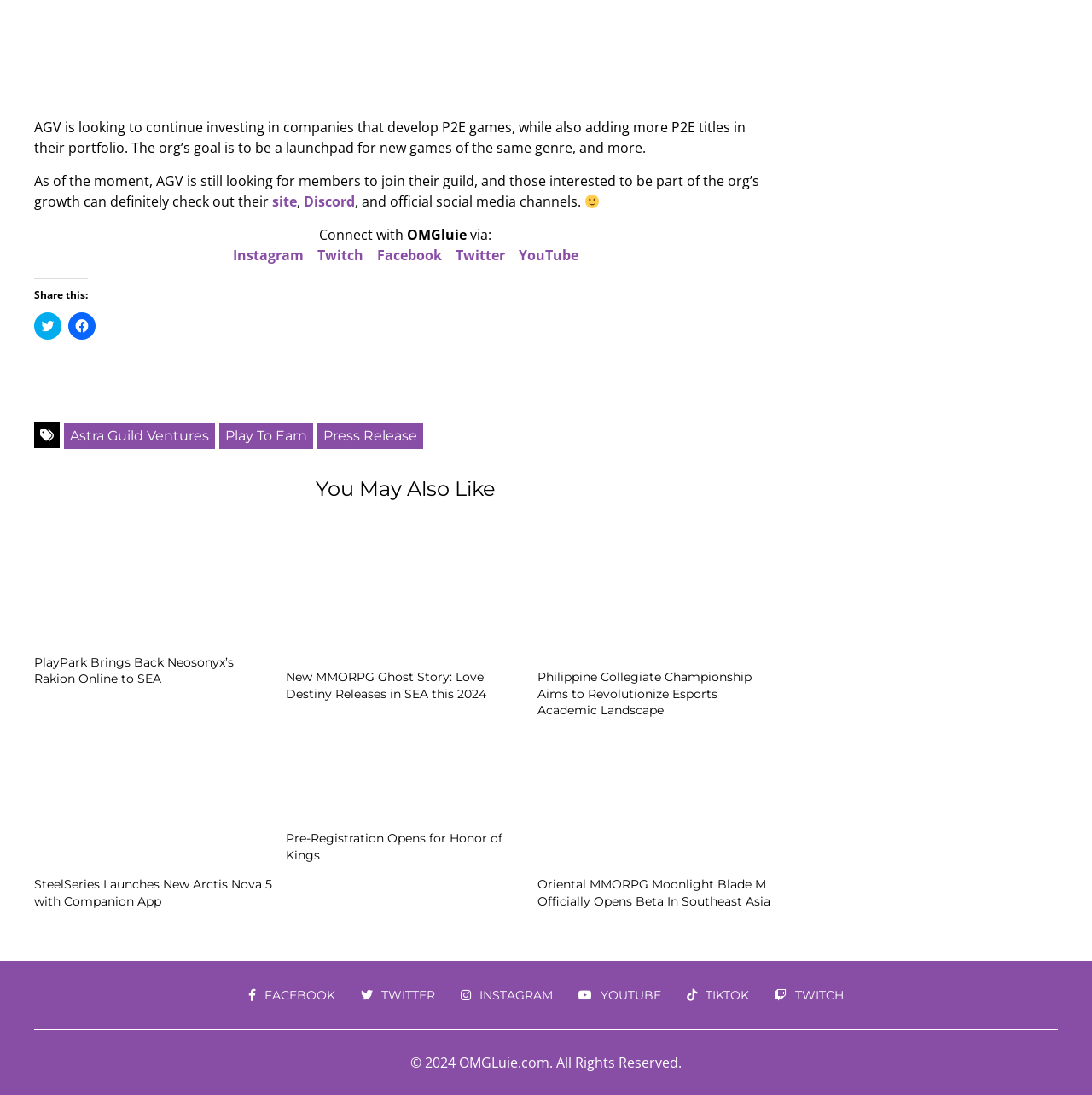Please specify the bounding box coordinates for the clickable region that will help you carry out the instruction: "Click to share on Twitter".

[0.031, 0.285, 0.056, 0.31]